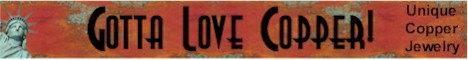What type of jewelry is the brand specialized in?
Please answer the question with a detailed and comprehensive explanation.

The caption explicitly states that the brand is dedicated to copper jewelry, and the phrase 'Unique Copper Jewelry' is positioned to emphasize the brand's specialty and appeal to discerning customers seeking distinctive pieces.